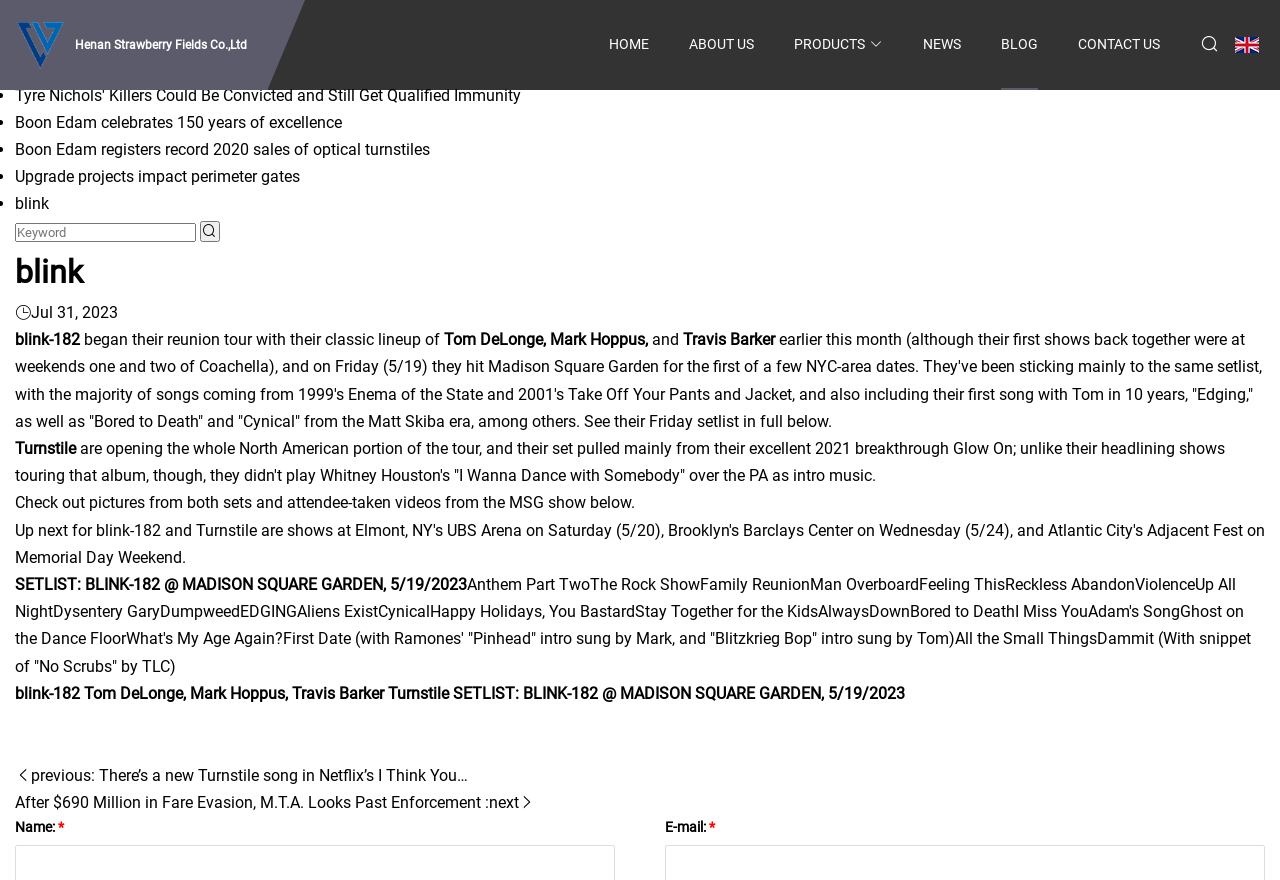Determine the bounding box coordinates of the clickable region to follow the instruction: "Read the latest news".

[0.012, 0.093, 0.988, 0.124]